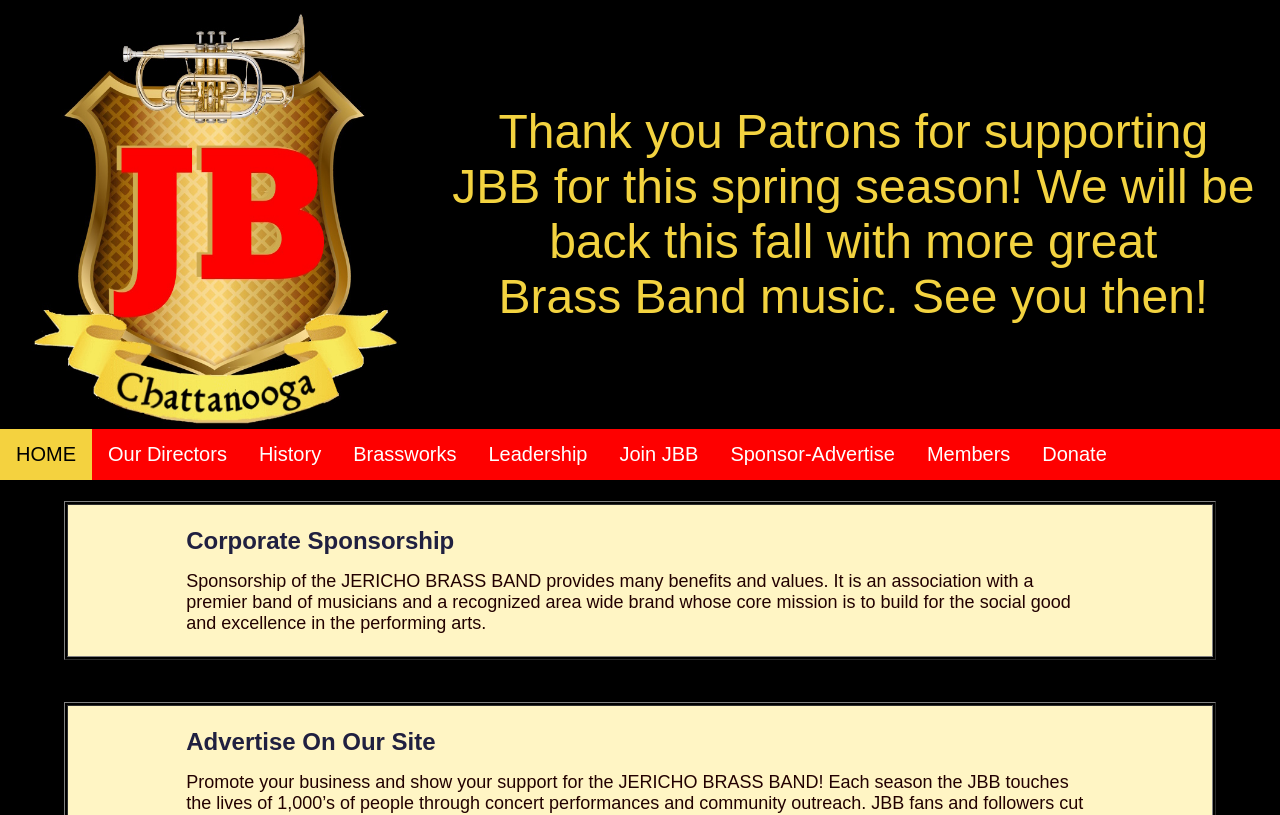Find the bounding box coordinates of the area that needs to be clicked in order to achieve the following instruction: "Click HOME". The coordinates should be specified as four float numbers between 0 and 1, i.e., [left, top, right, bottom].

[0.0, 0.526, 0.072, 0.589]